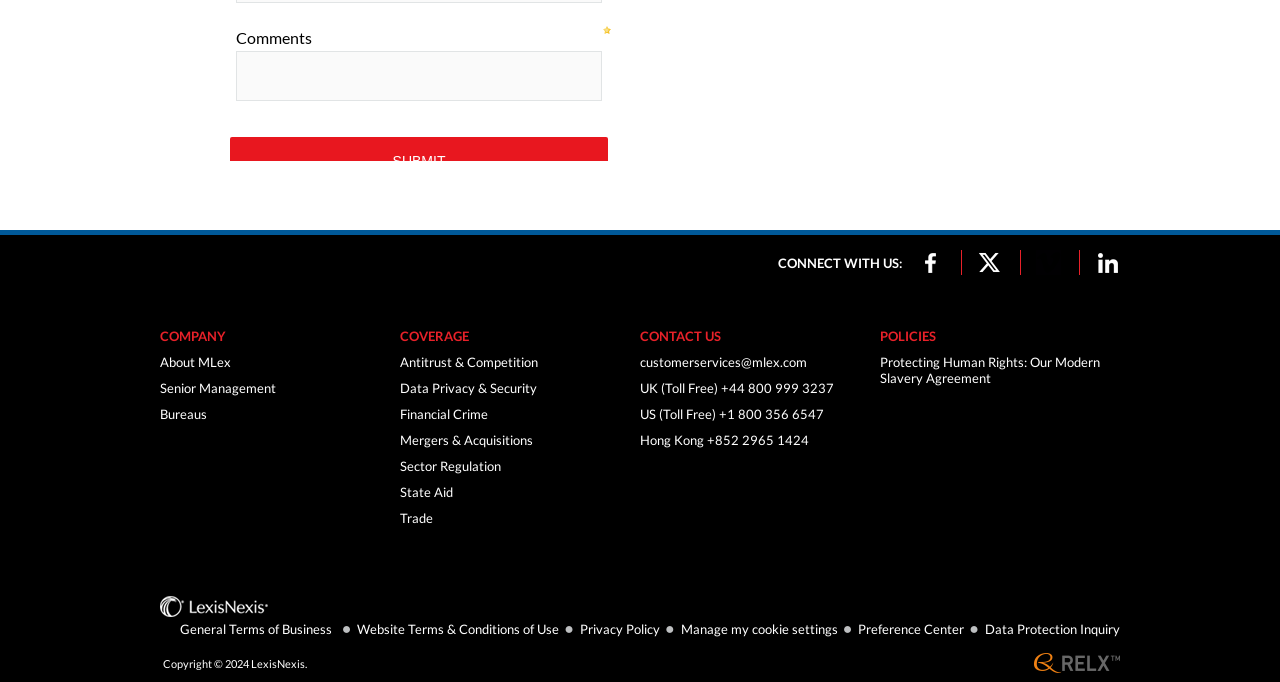Find the bounding box coordinates for the HTML element described in this sentence: "Bureaus". Provide the coordinates as four float numbers between 0 and 1, in the format [left, top, right, bottom].

[0.125, 0.596, 0.162, 0.619]